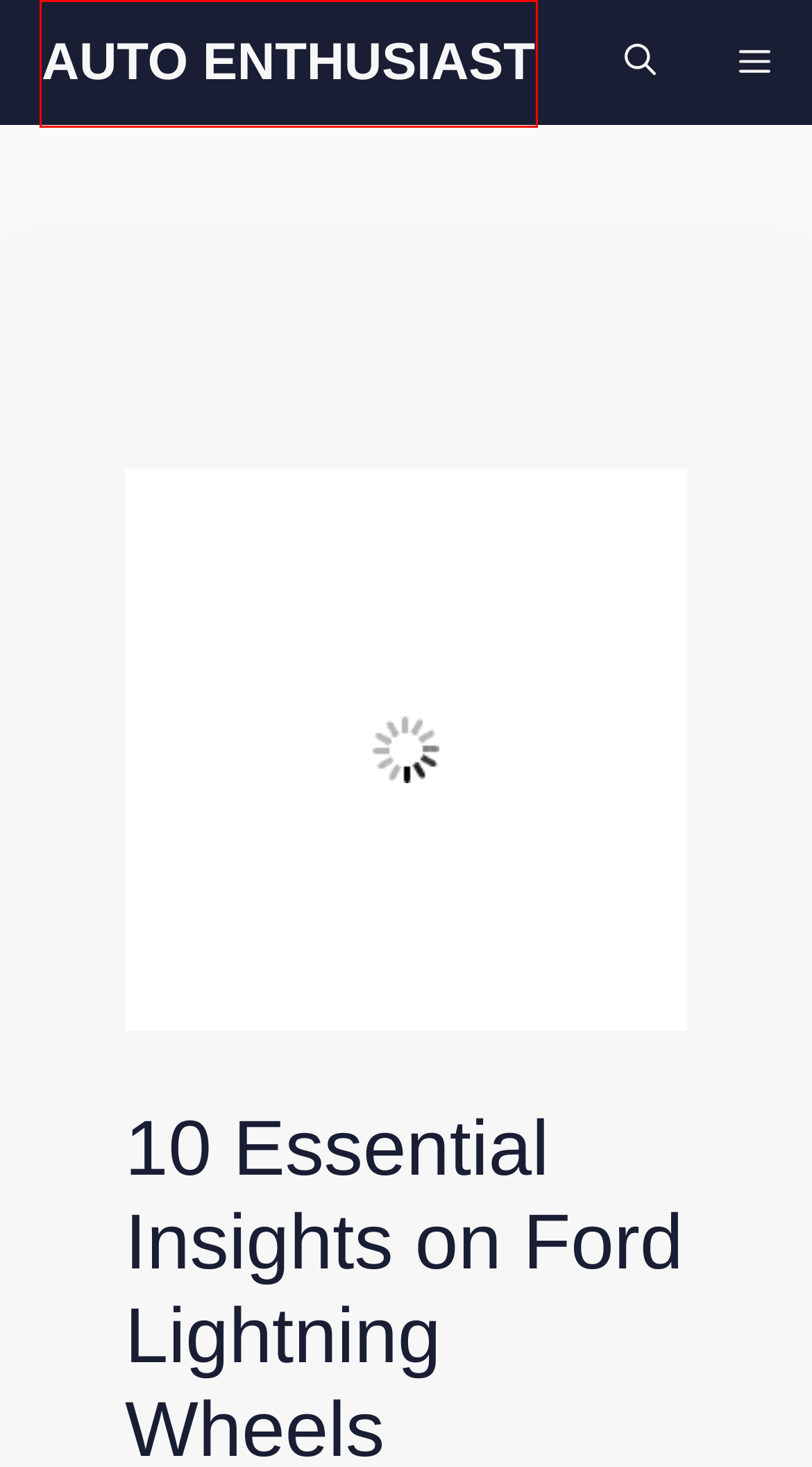You are provided with a screenshot of a webpage that has a red bounding box highlighting a UI element. Choose the most accurate webpage description that matches the new webpage after clicking the highlighted element. Here are your choices:
A. Auto Enthusiast - Welcome to Auto Enthusiast
B. Mercedes Benz - Auto Enthusiast
C. 5 Essential Tips for Camaro ZL1 Wheel Guide: Optimize Performance and Style
D. Commercial vehicle - Auto Enthusiast
E. McLaren - Auto Enthusiast
F. Vehicle performance - Auto Enthusiast
G. Vehicle wrapping - Auto Enthusiast
H. Financing Options - Auto Enthusiast

A